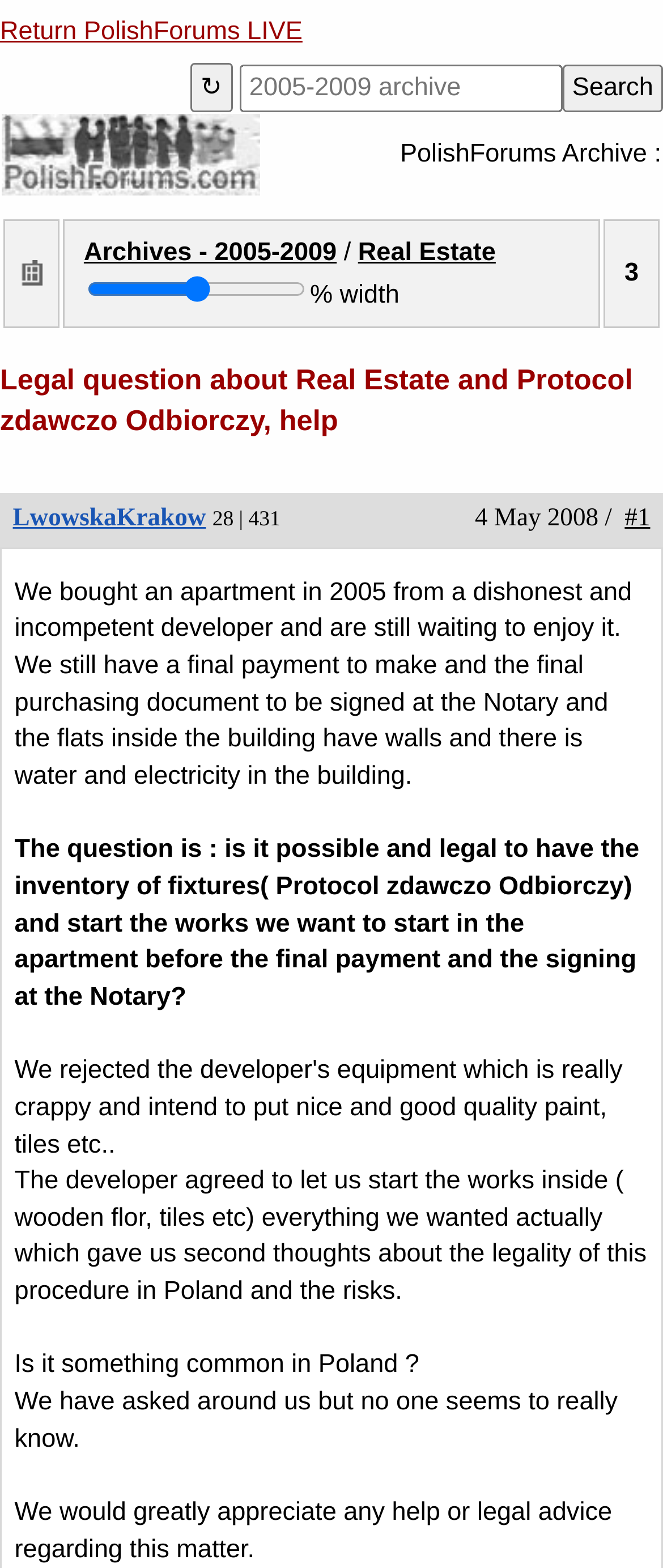Please identify the bounding box coordinates of the clickable region that I should interact with to perform the following instruction: "Search for a topic". The coordinates should be expressed as four float numbers between 0 and 1, i.e., [left, top, right, bottom].

[0.361, 0.041, 0.848, 0.072]